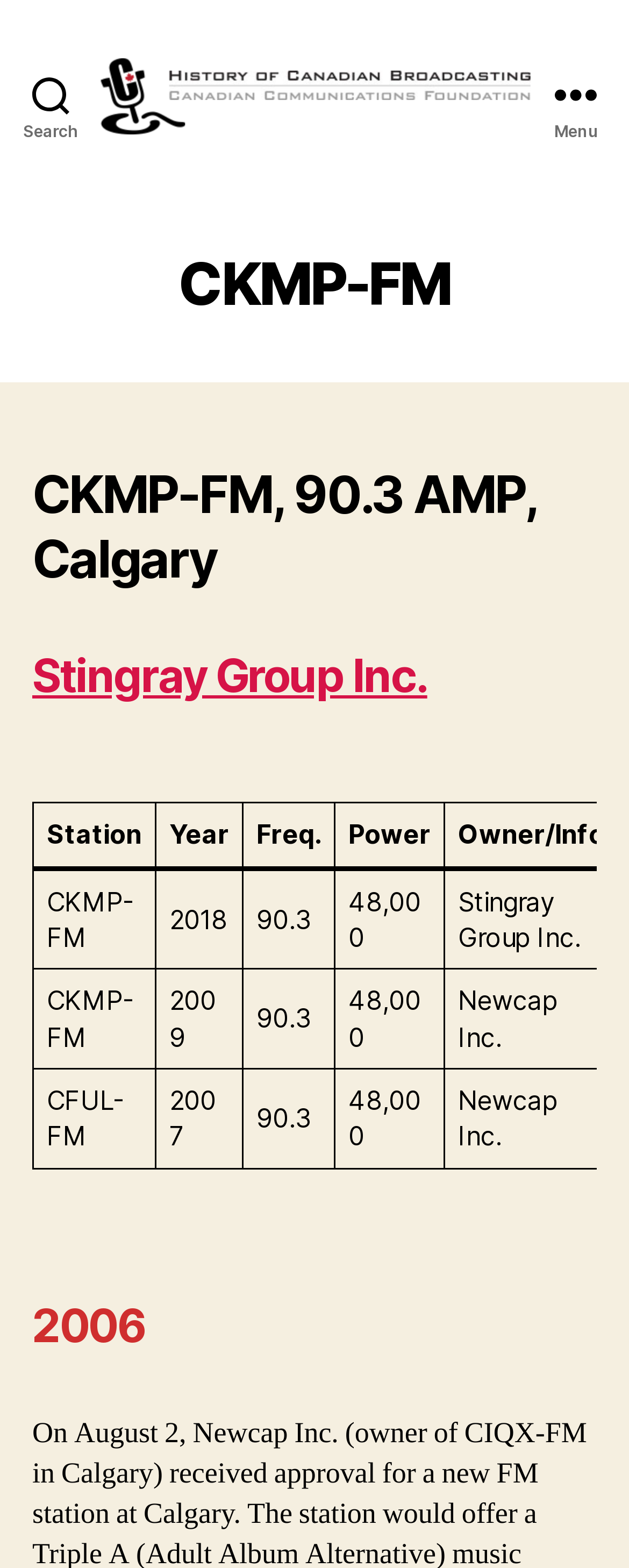Based on the image, give a detailed response to the question: What is the name of the radio station?

The name of the radio station can be found in the heading element 'CKMP-FM' which is a child of the 'Menu' button. This heading element is located at the top of the webpage and is the most prominent text on the page.